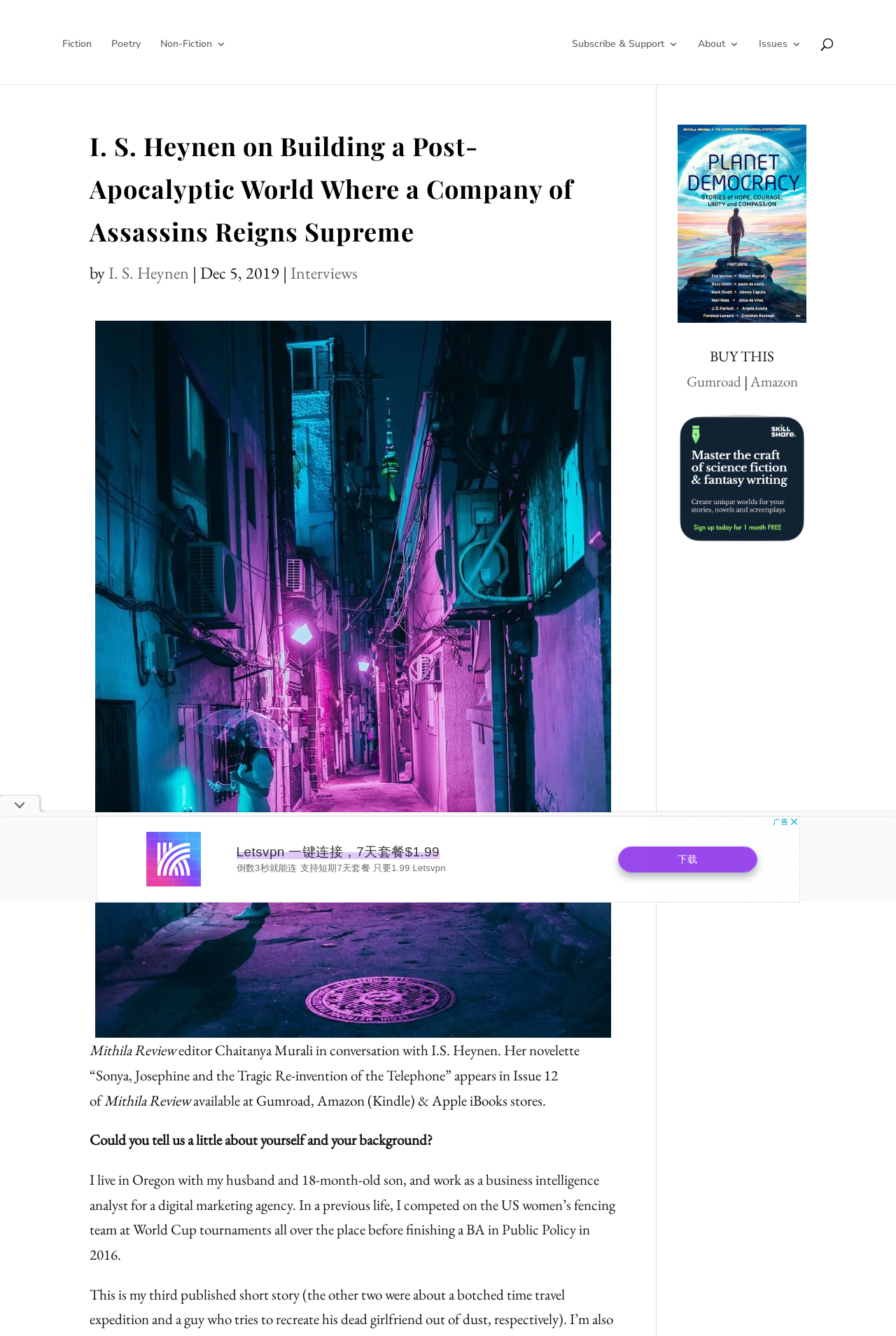Answer the question below using just one word or a short phrase: 
What is the topic of the conversation between I.S. Heynen and Chaitanya Murali?

Building a Post-Apocalyptic World